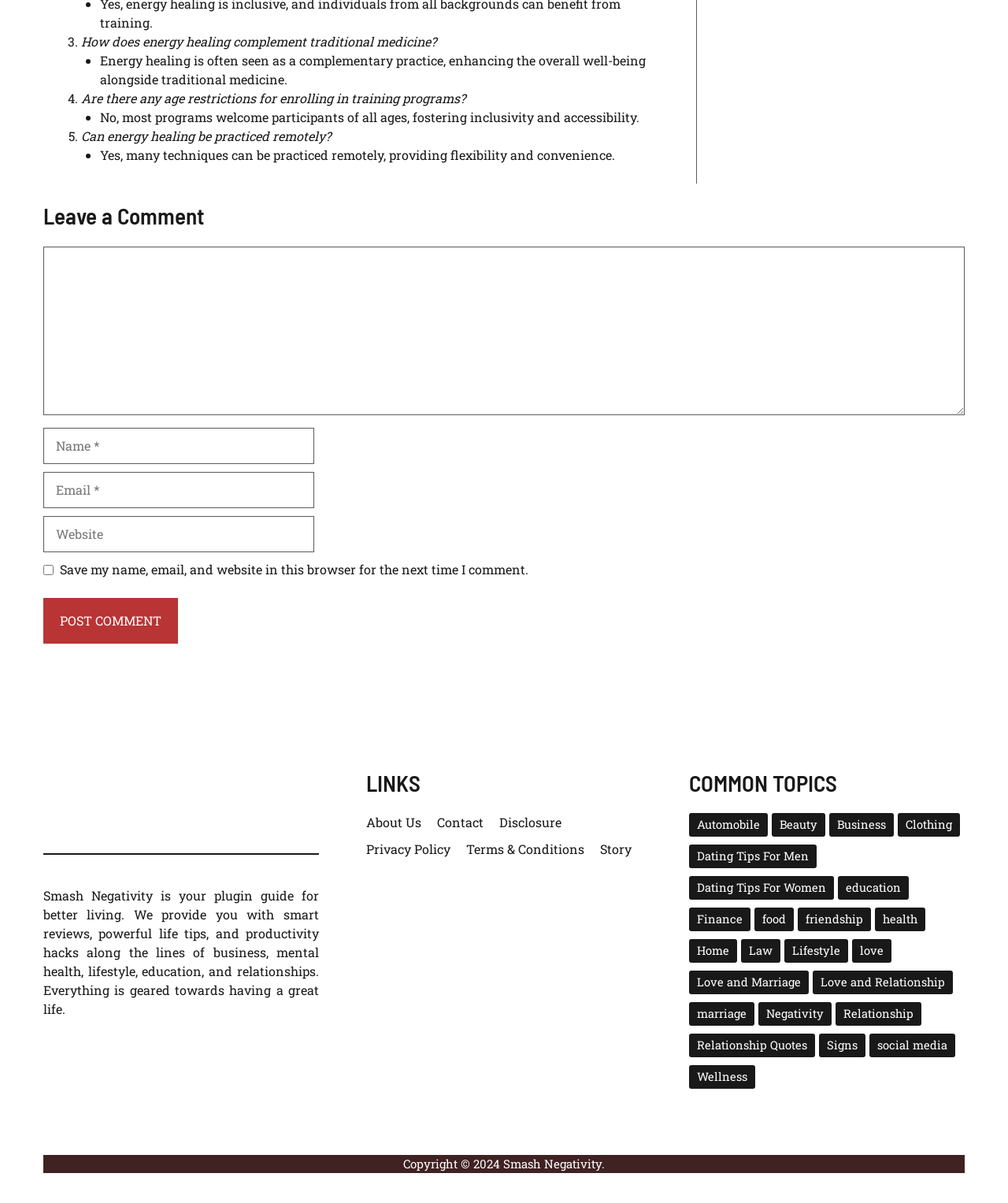Can energy healing be practiced remotely?
Please provide an in-depth and detailed response to the question.

The webpage mentions that many energy healing techniques can be practiced remotely, providing flexibility and convenience.